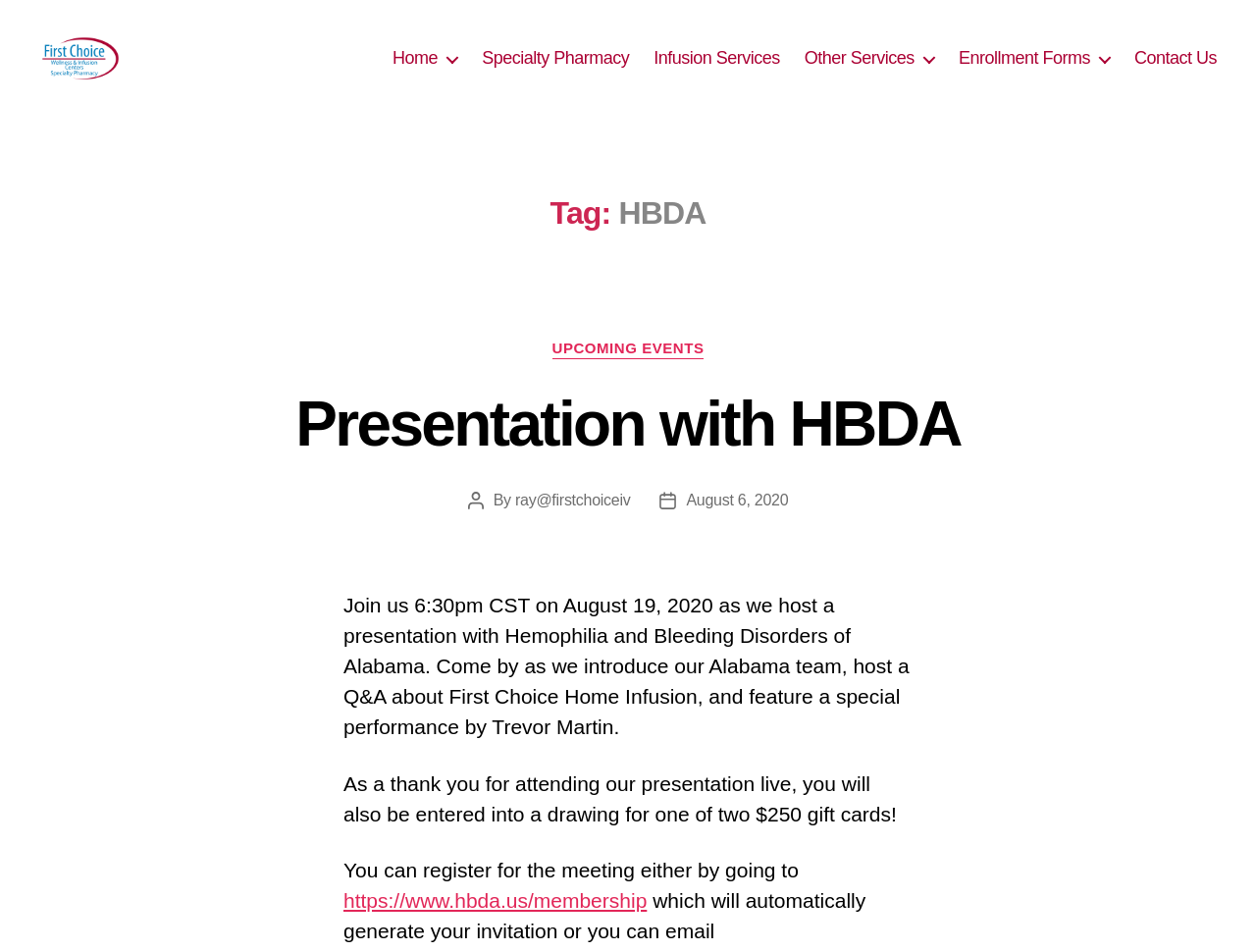Can you pinpoint the bounding box coordinates for the clickable element required for this instruction: "register for the meeting"? The coordinates should be four float numbers between 0 and 1, i.e., [left, top, right, bottom].

[0.273, 0.961, 0.515, 0.985]